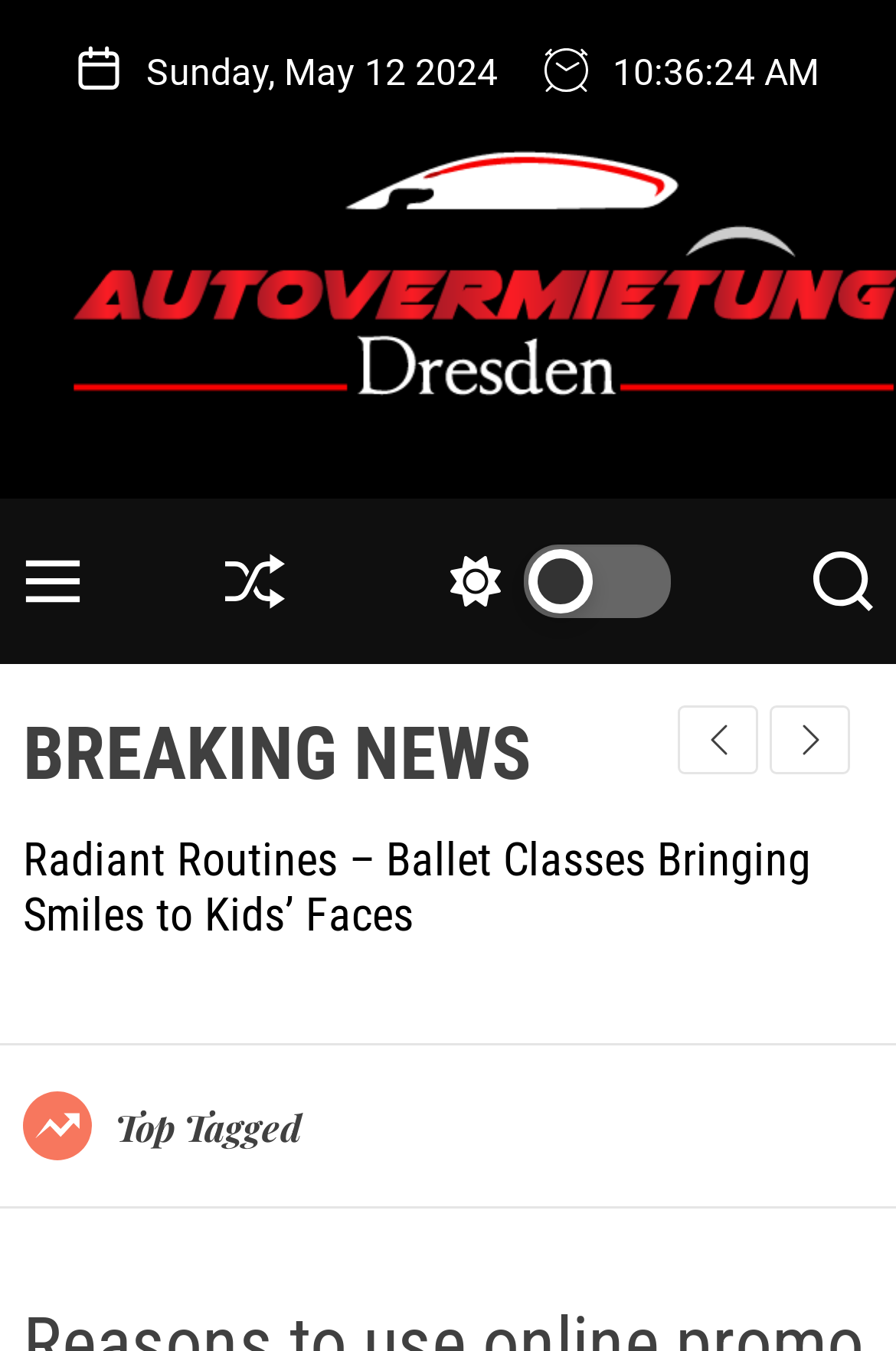Give the bounding box coordinates for this UI element: "Switch color mode". The coordinates should be four float numbers between 0 and 1, arranged as [left, top, right, bottom].

[0.477, 0.403, 0.749, 0.457]